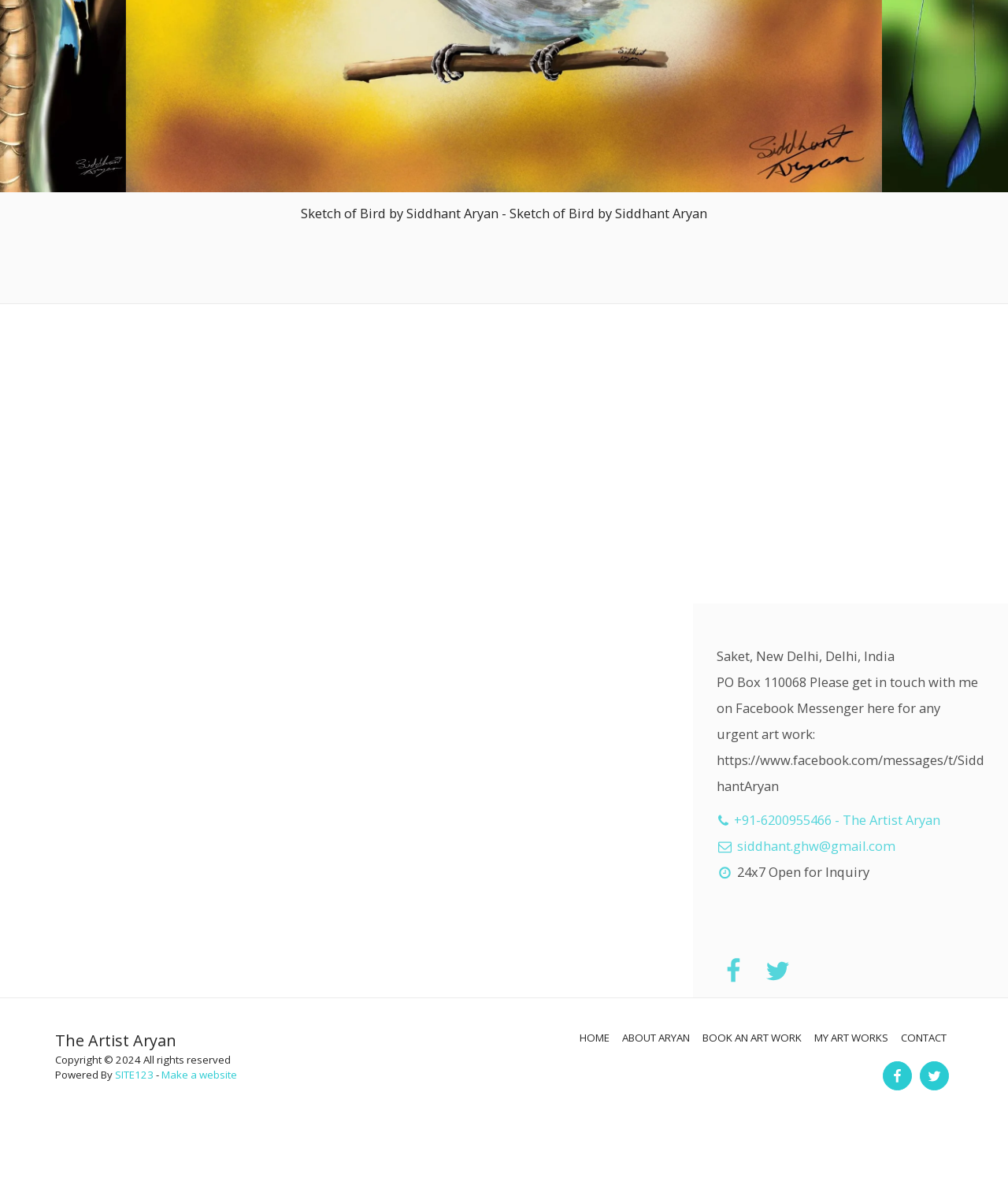Provide the bounding box coordinates, formatted as (top-left x, top-left y, bottom-right x, bottom-right y), with all values being floating point numbers between 0 and 1. Identify the bounding box of the UI element that matches the description: Contact Us

[0.74, 0.504, 0.945, 0.539]